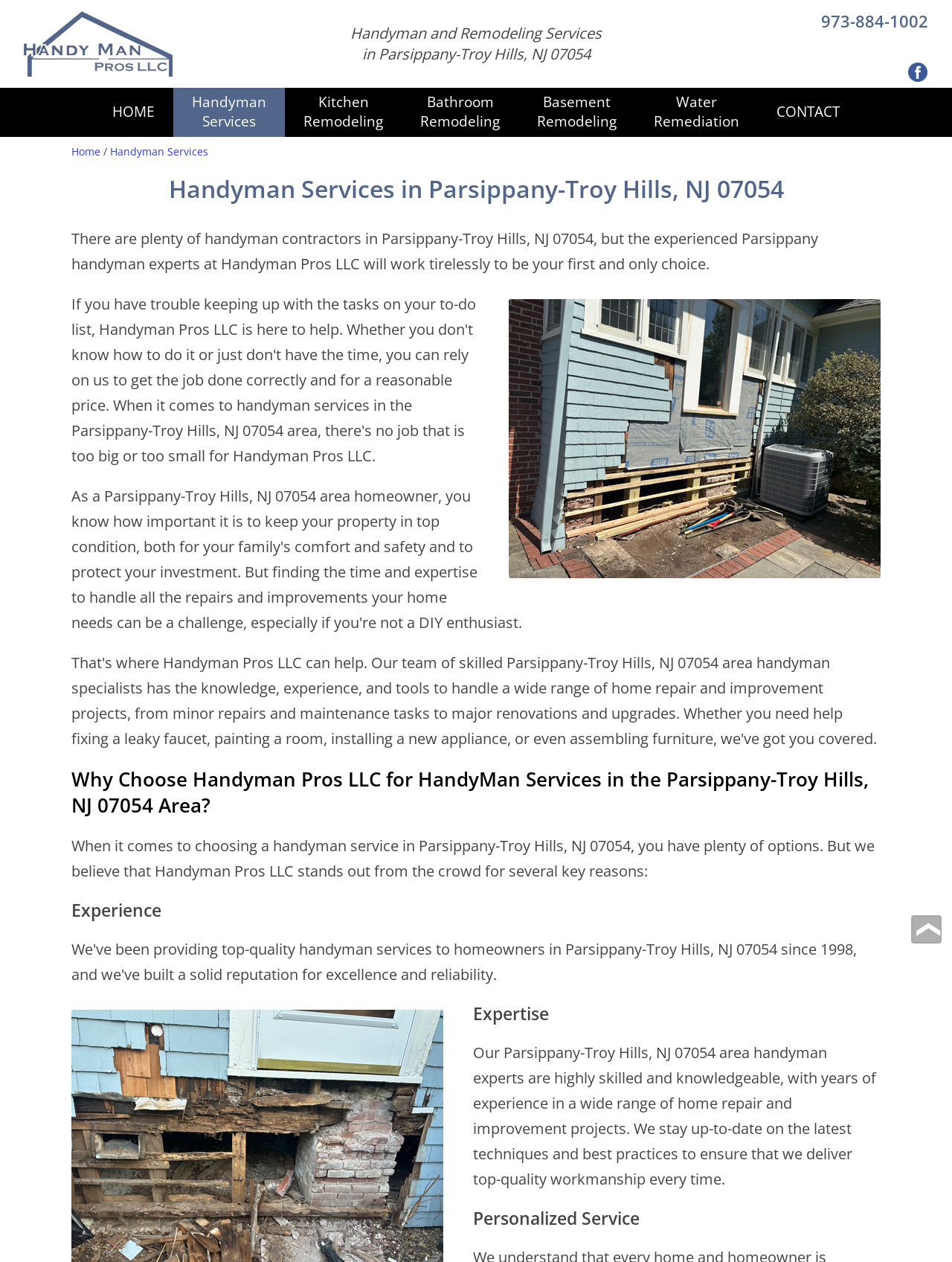Please find the bounding box coordinates of the element that needs to be clicked to perform the following instruction: "view handyman services". The bounding box coordinates should be four float numbers between 0 and 1, represented as [left, top, right, bottom].

[0.182, 0.07, 0.299, 0.108]